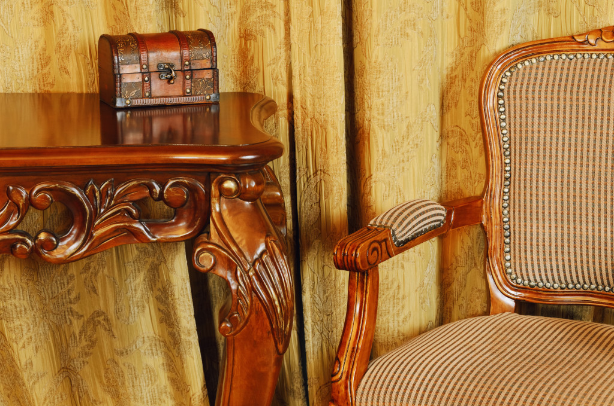What is the atmosphere created by the furniture setup?
Provide a fully detailed and comprehensive answer to the question.

The combination of the warm tones of the wood and the soft textures of the chair creates a cozy and inviting atmosphere, exemplifying the importance of choosing the right furniture to enhance both aesthetic and functionality in home design.